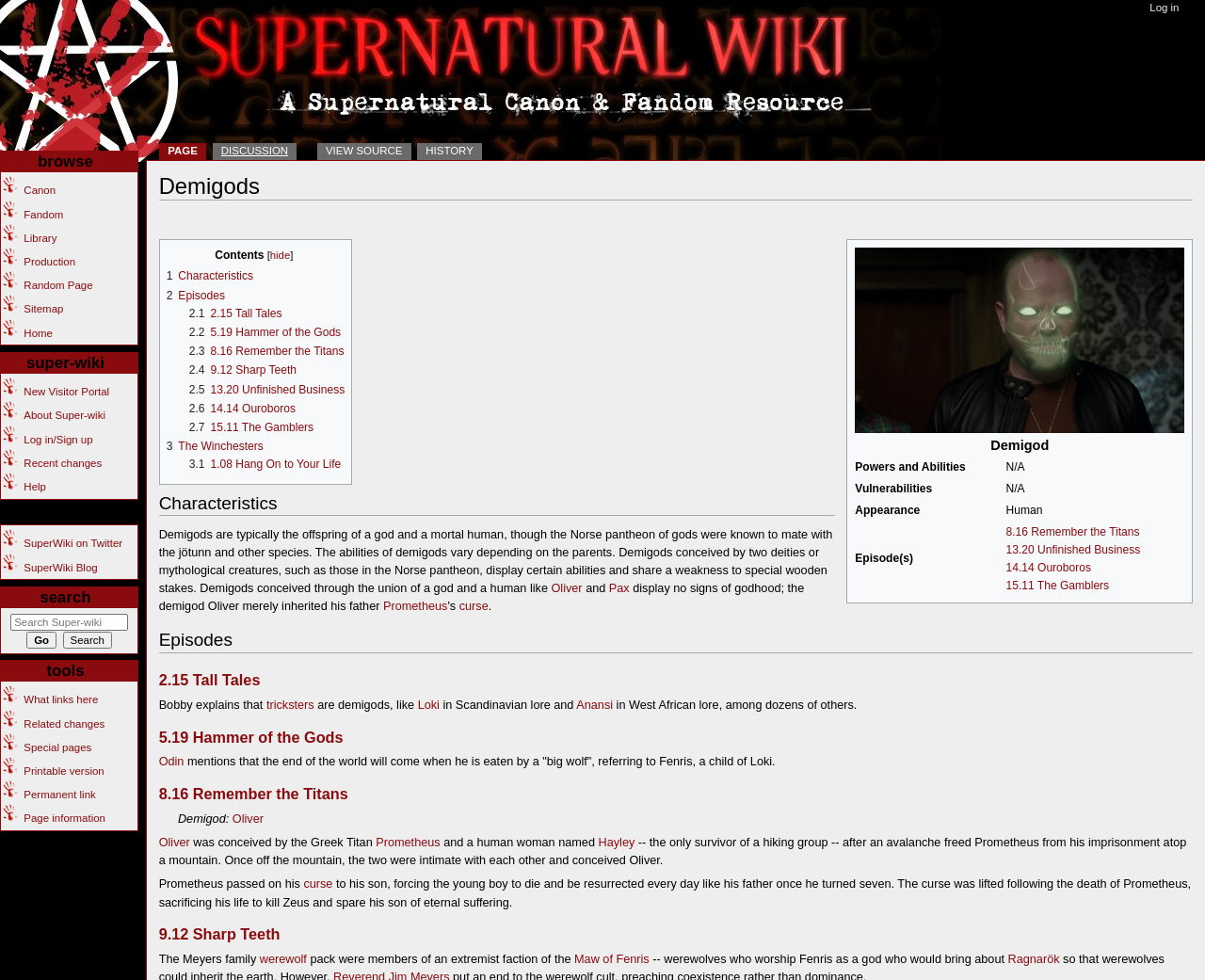What is the title of the webpage?
Look at the screenshot and give a one-word or phrase answer.

Demigods - Super-wiki